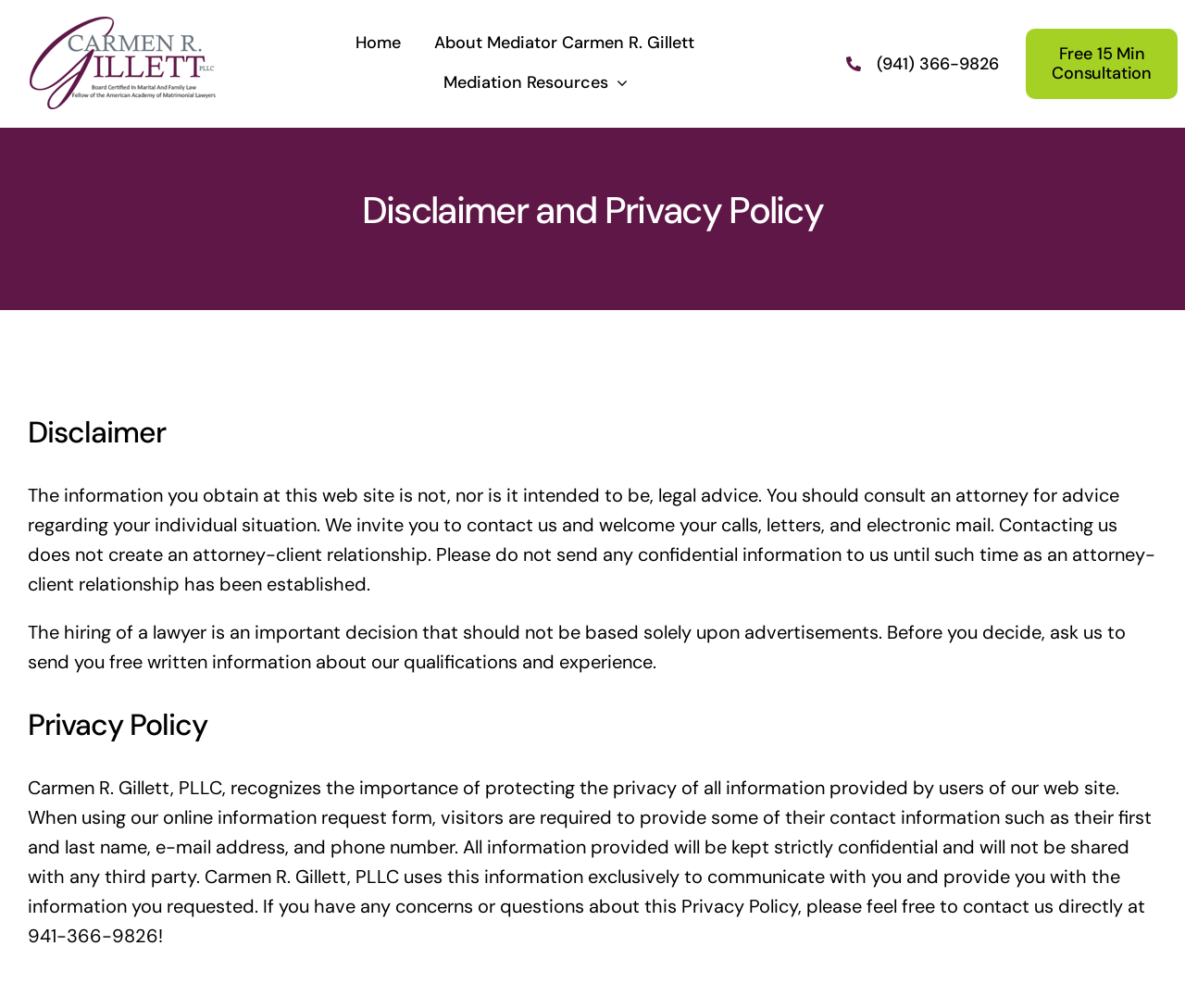Give a one-word or short phrase answer to the question: 
What is the phone number on the webpage?

(941) 366-9826